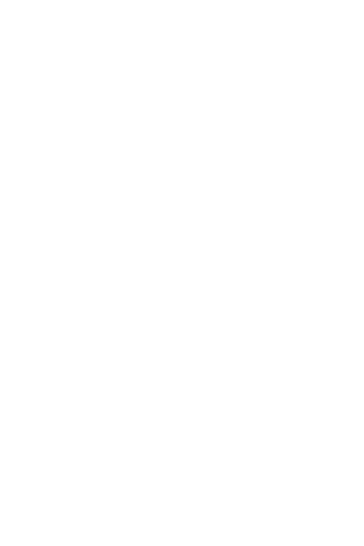Generate a comprehensive description of the image.

The image depicts a close-up view of a mixed media assemblage art doll titled "Queen Bee." This intricate piece, mounted on a wooden board, showcases an imaginative blend of materials and techniques. The doll is uniquely bandage-wrapped and features an evocative third eye and six arms, symbolizing various aspects of creativity and transformation. It is positioned against a honeycomb-painted wooden background, enhancing the thematic elements of nature and spirituality. This artwork is part of Stefanie Vega's collection, known for its artistic depth and layered meanings, inviting viewers to explore the concepts of harmony and balance within the natural world.